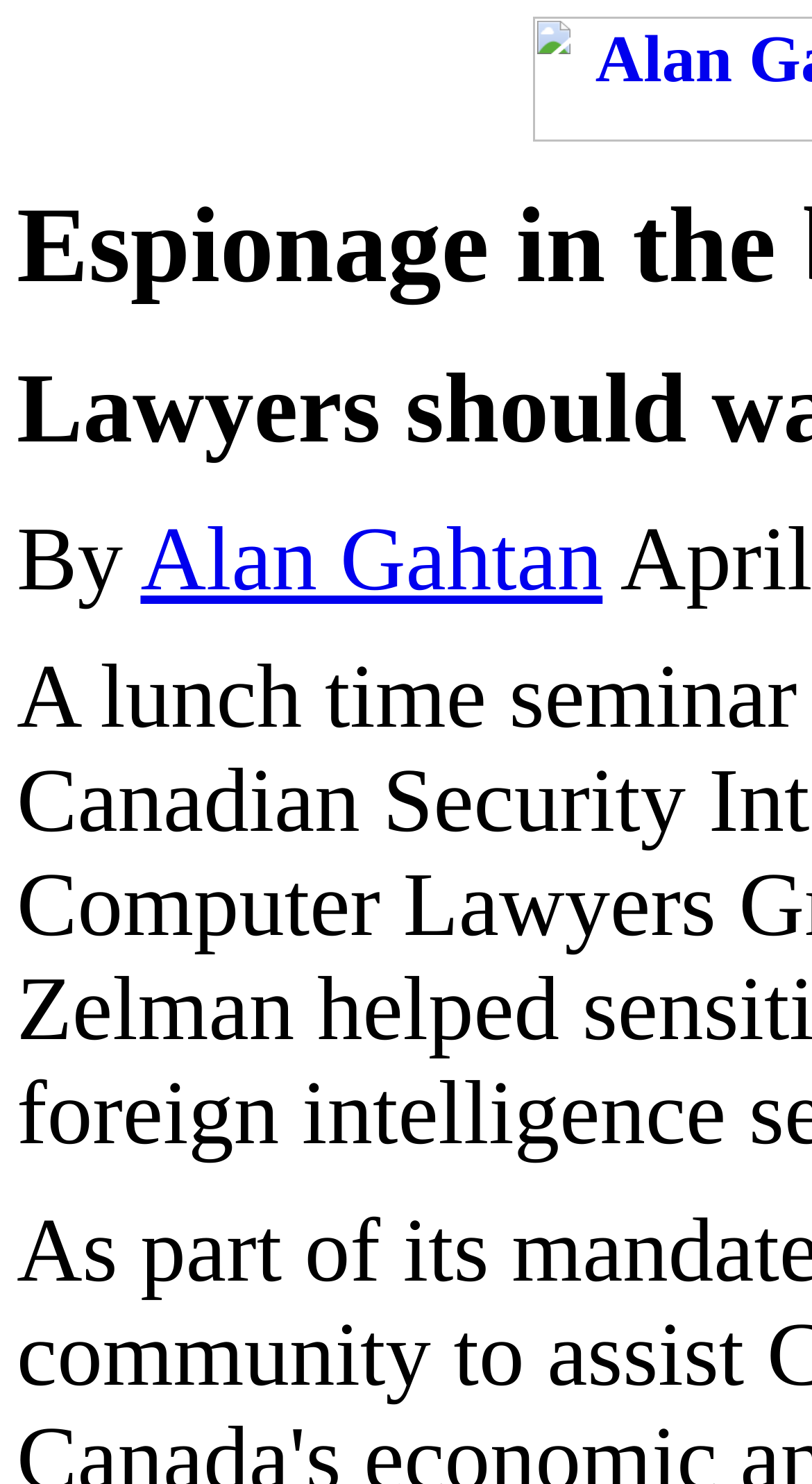Please provide the bounding box coordinate of the region that matches the element description: Alan Gahtan. Coordinates should be in the format (top-left x, top-left y, bottom-right x, bottom-right y) and all values should be between 0 and 1.

[0.173, 0.343, 0.742, 0.411]